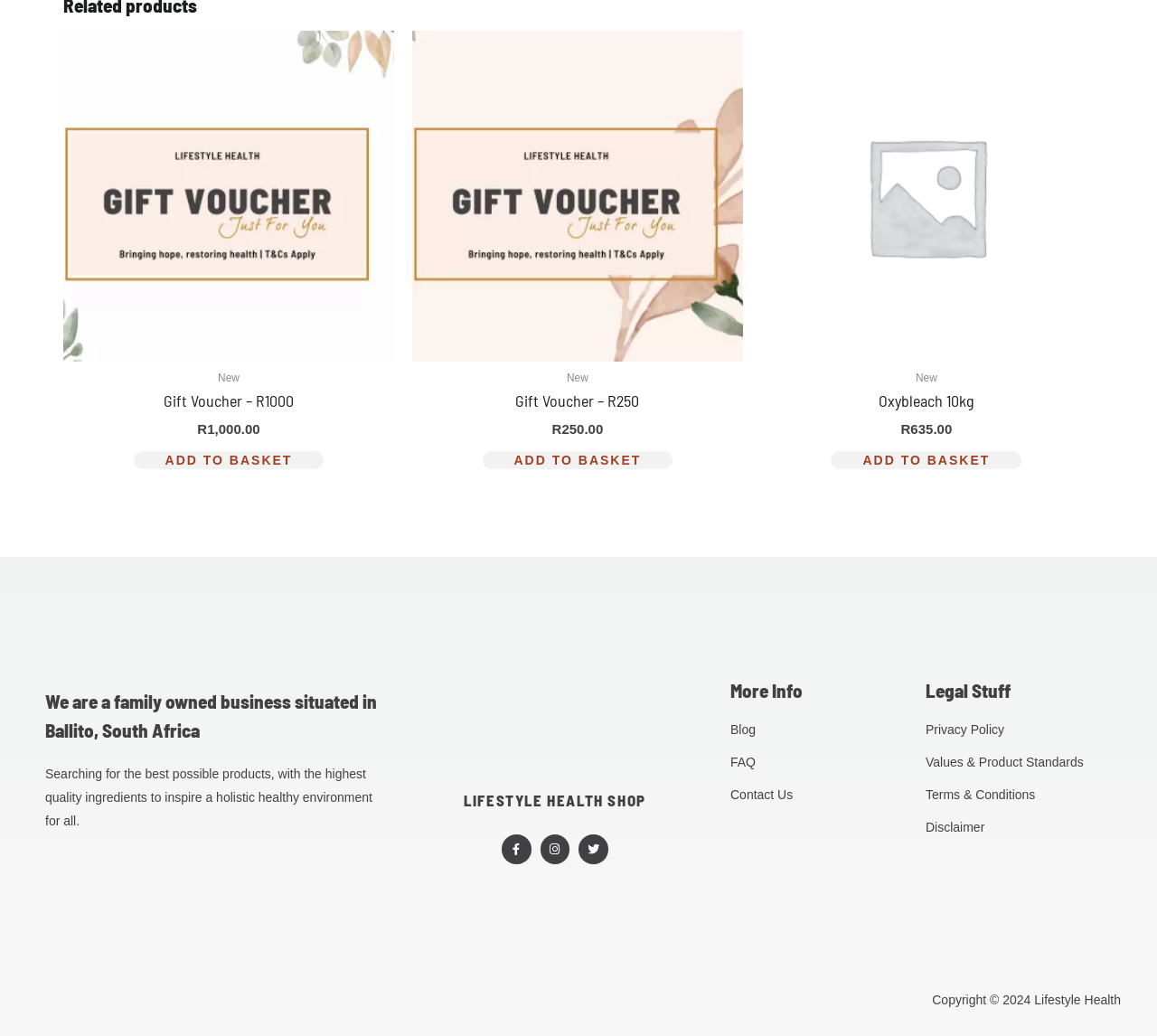Answer this question using a single word or a brief phrase:
How many social media links are available?

3